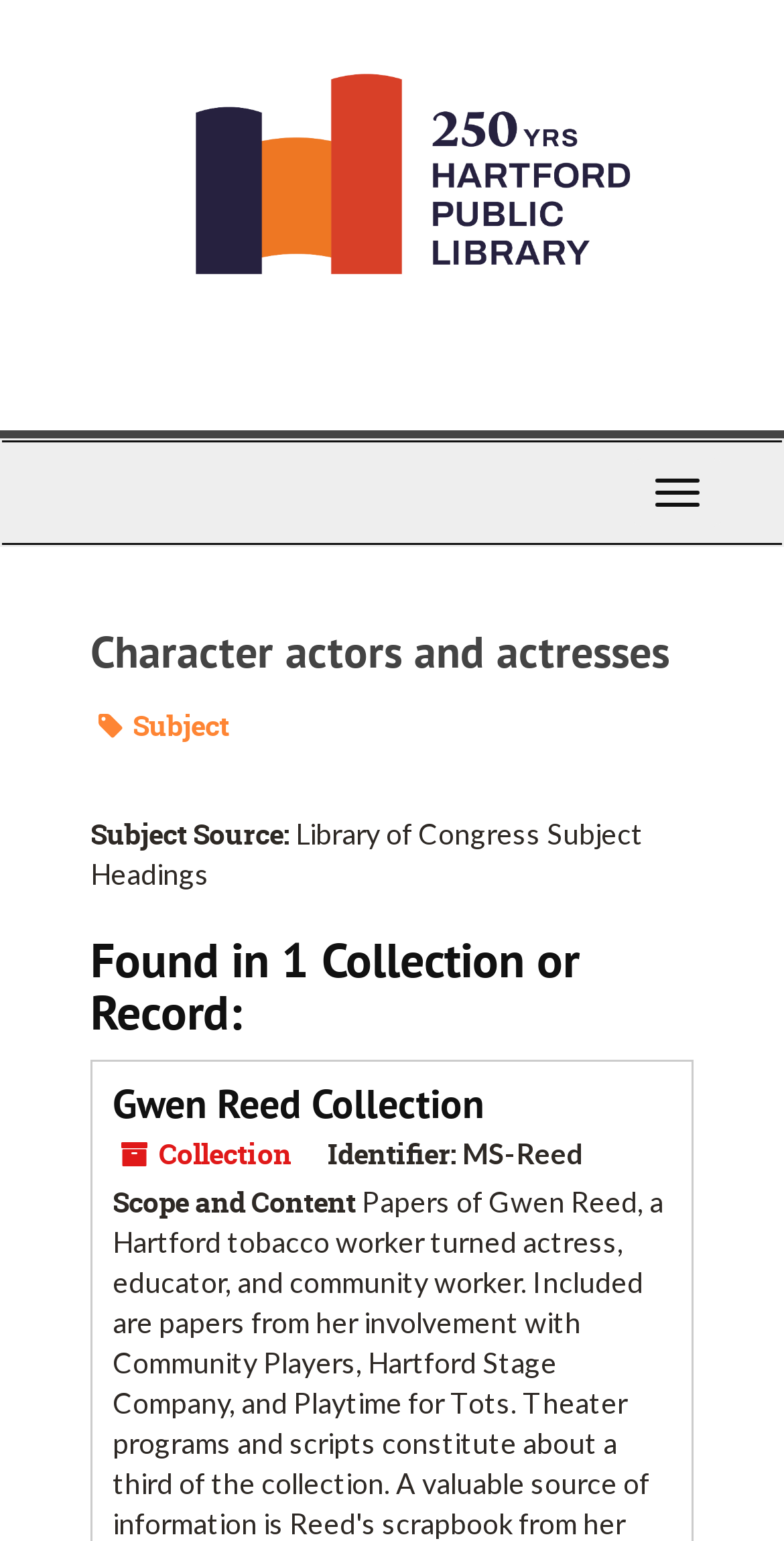What is the name of the library?
Please give a detailed and elaborate answer to the question based on the image.

The name of the library can be found in the top-left corner of the webpage, where the logo and the text 'Hartford Public Library' are displayed.